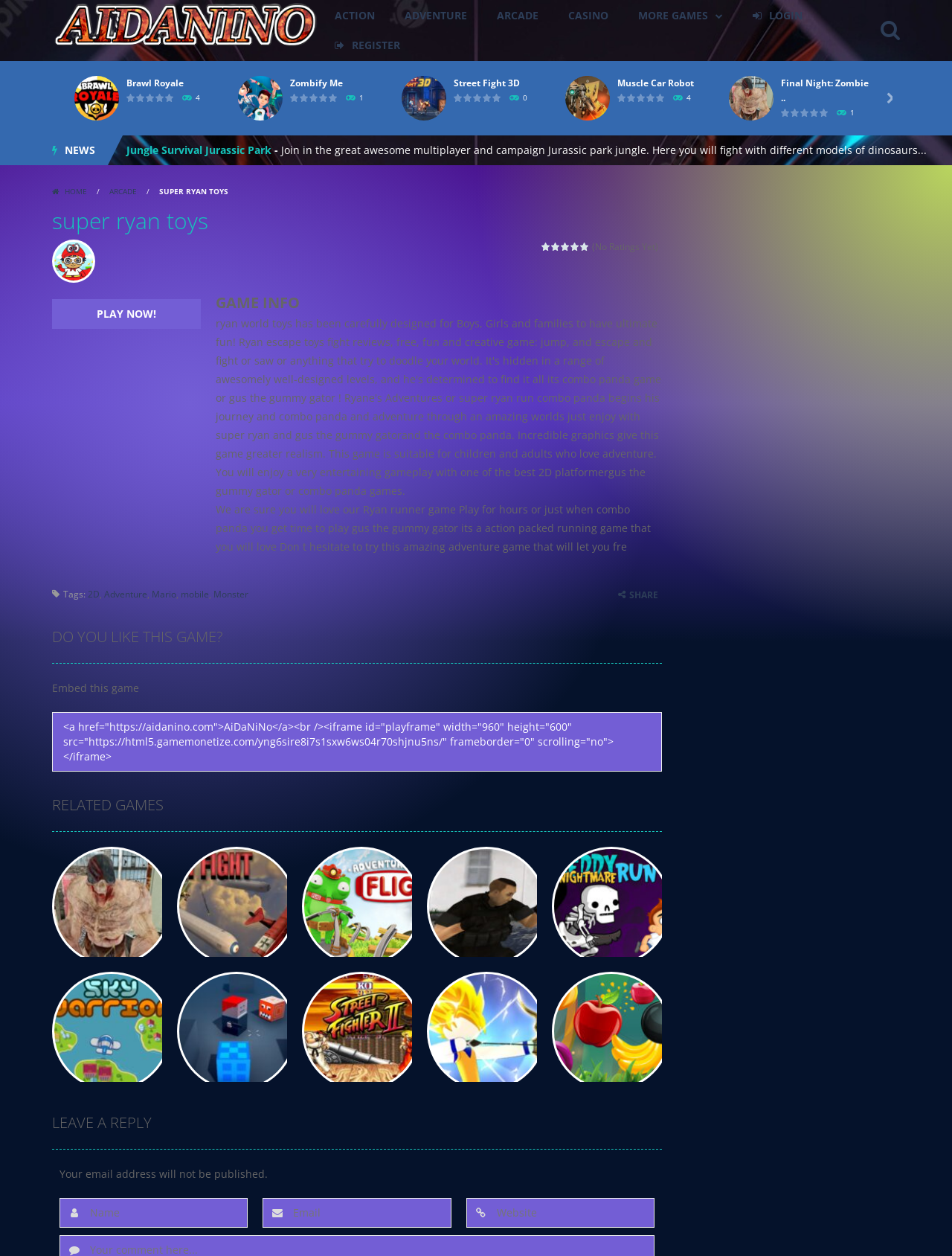Give a concise answer of one word or phrase to the question: 
How can users interact with the games on this website?

By clicking 'PLAY NOW!' buttons